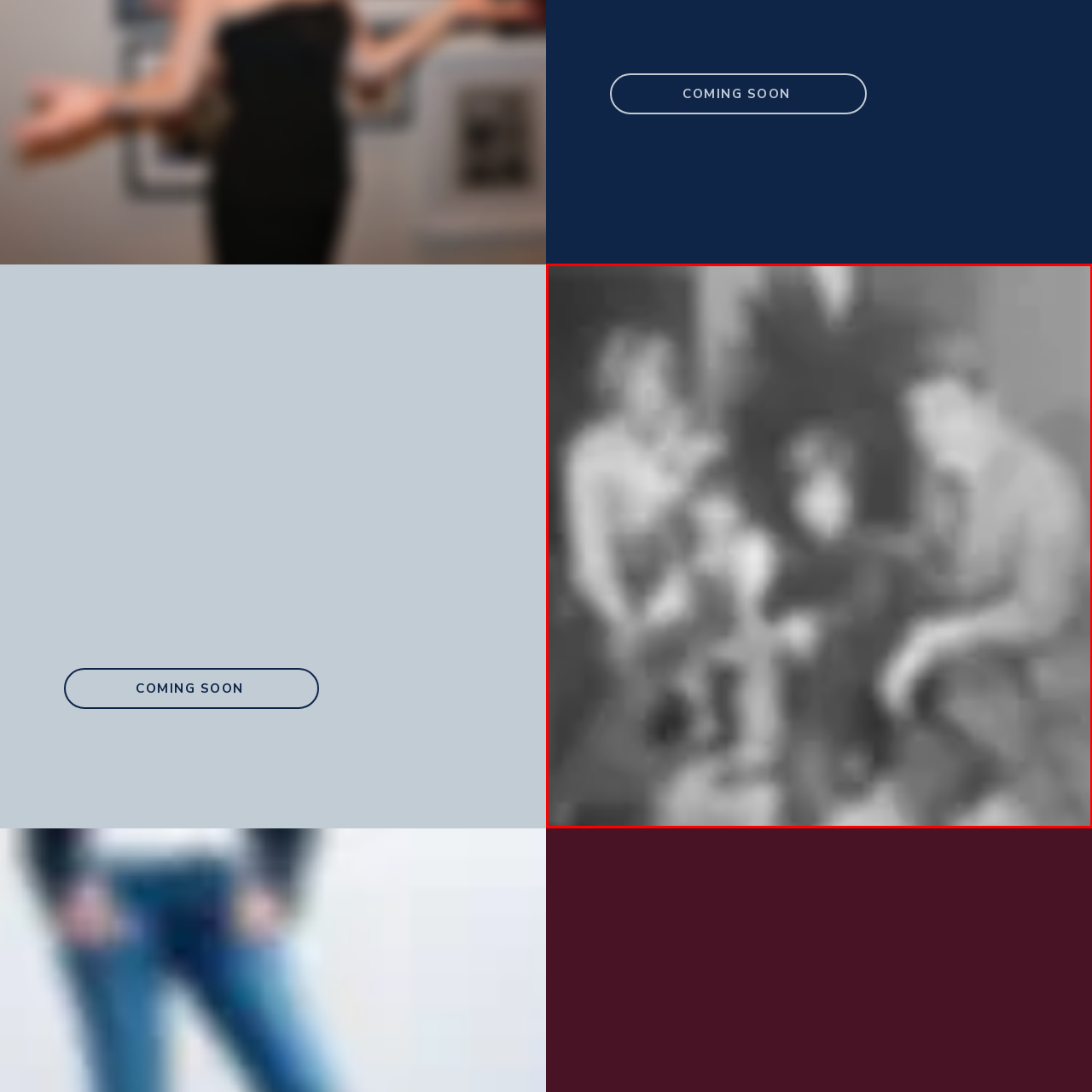How many children are in the image?
Direct your attention to the image enclosed by the red bounding box and provide a detailed answer to the question.

By observing the image, I can count two children seated in the center of the frame, surrounded by the two adults who are engaging with them.